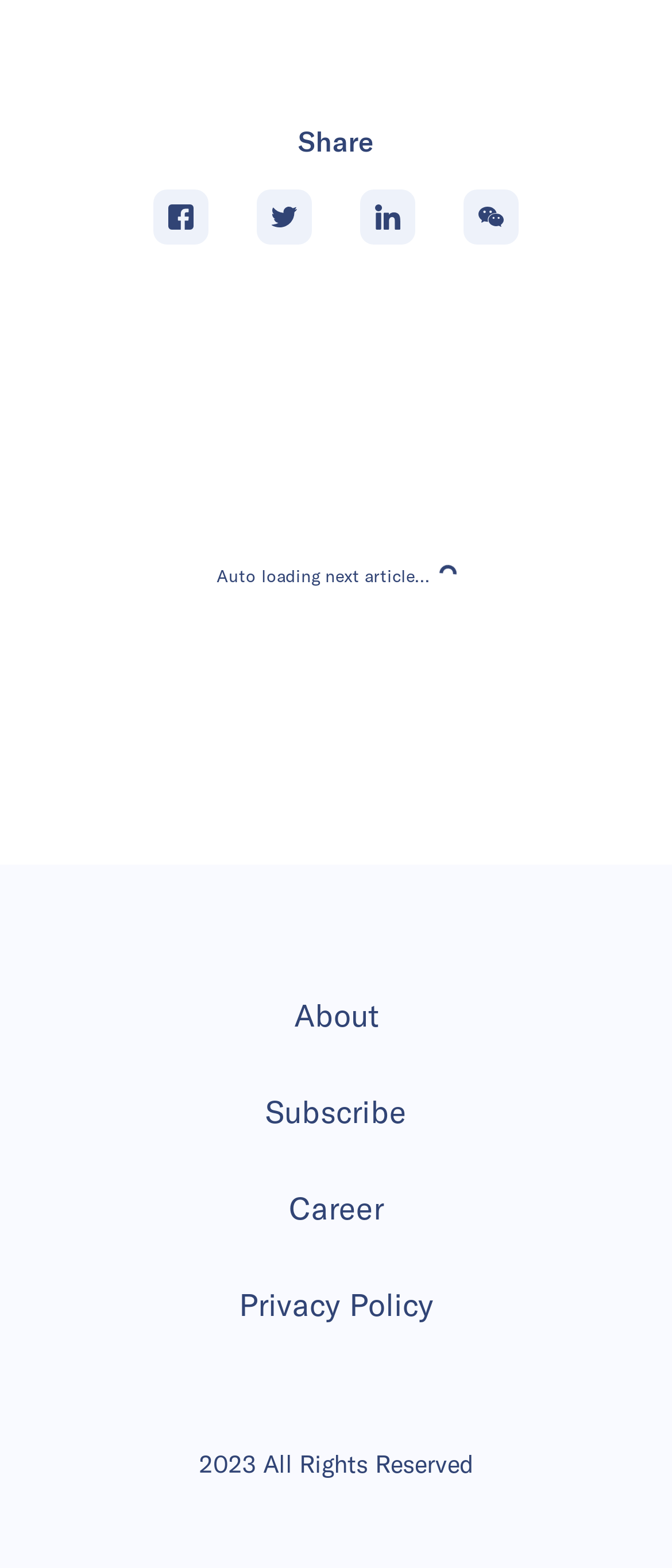Identify the bounding box coordinates necessary to click and complete the given instruction: "Share on Twitter".

[0.382, 0.121, 0.464, 0.156]